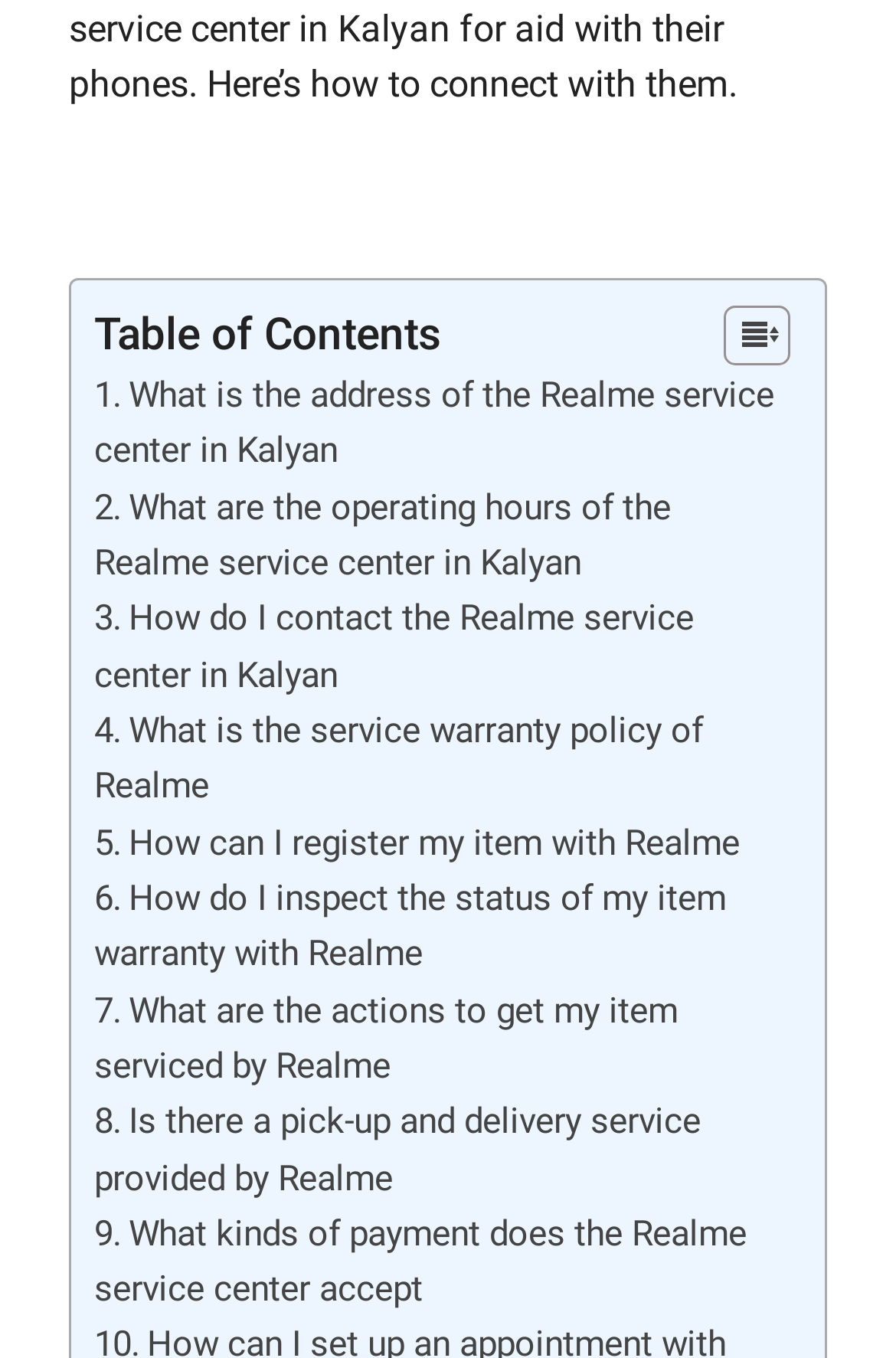Determine the coordinates of the bounding box for the clickable area needed to execute this instruction: "Get the address of the Realme service center in Kalyan".

[0.105, 0.276, 0.864, 0.348]